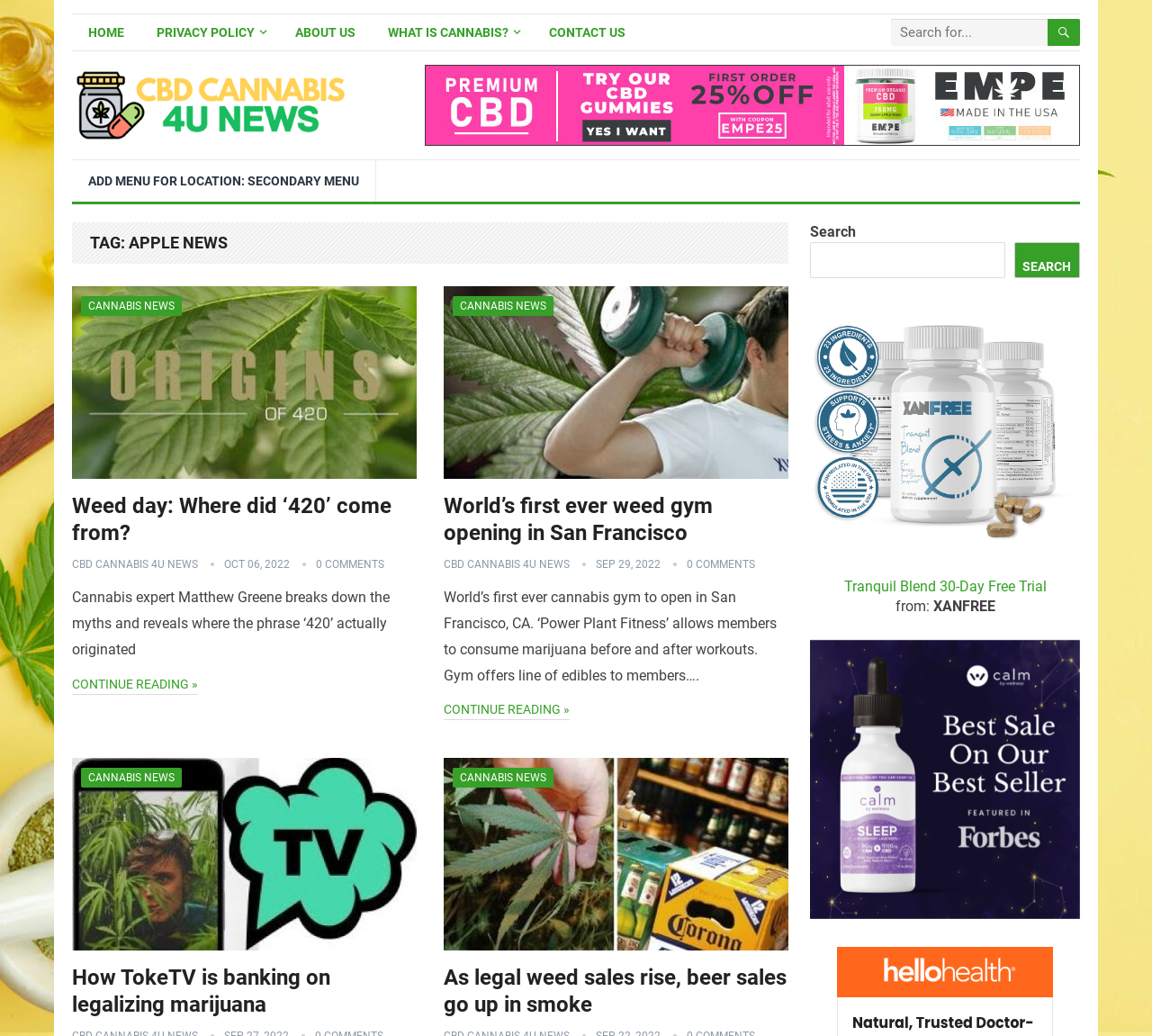What is the topic of the first news article?
Based on the image, answer the question in a detailed manner.

The first news article on the page has a heading that reads 'Weed day: Where did ‘420’ come from?' and an image with a similar caption. This suggests that the article is about the origin of the term '420', which is a popular cannabis culture reference.